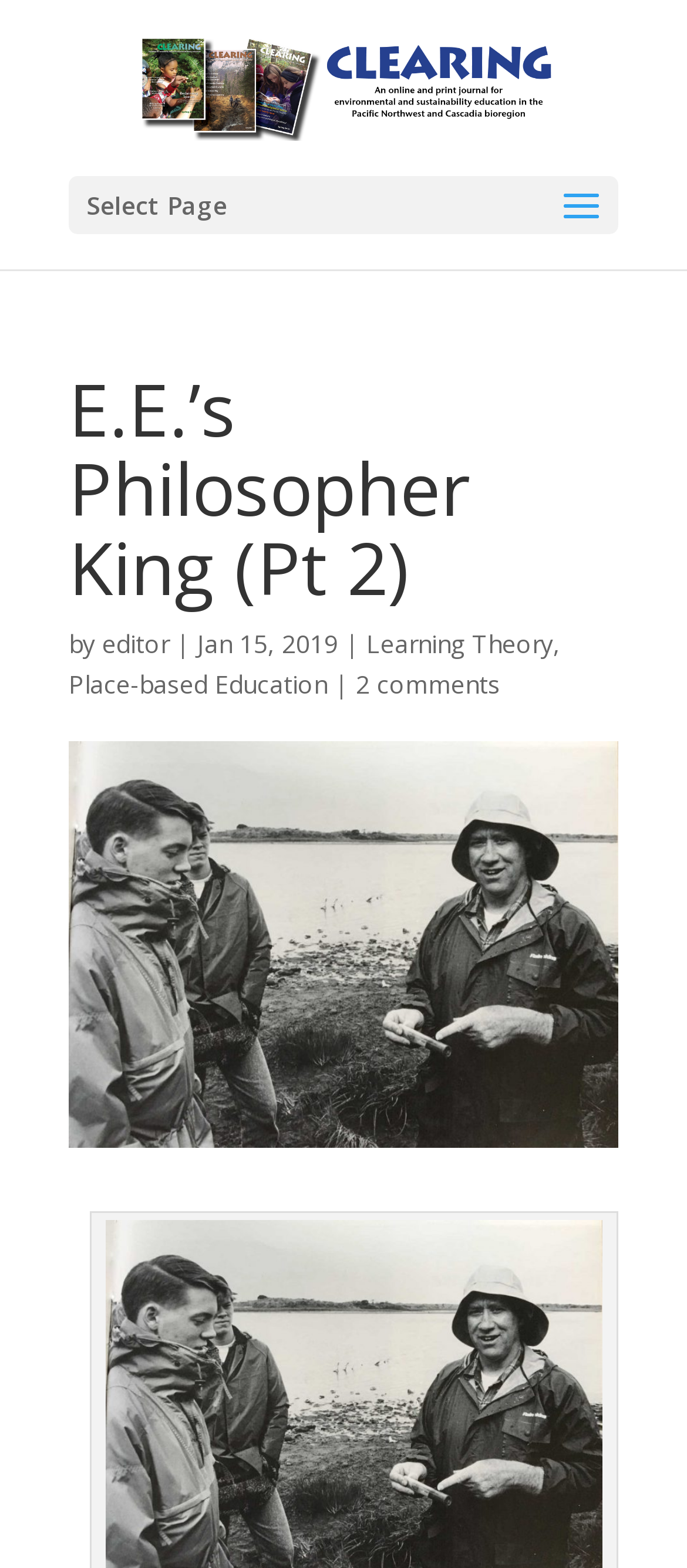Using the description "2 comments", locate and provide the bounding box of the UI element.

[0.518, 0.425, 0.728, 0.447]